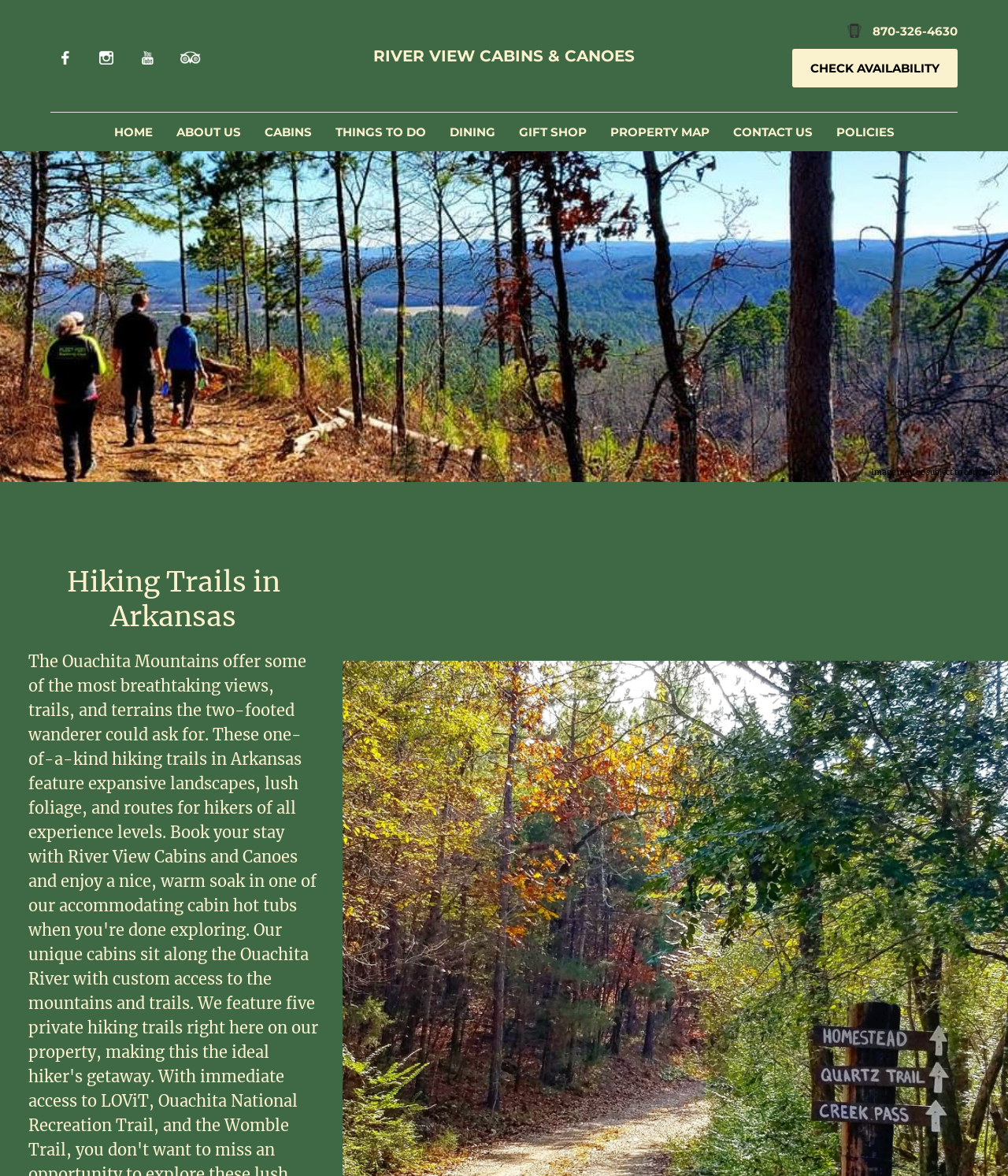Find the bounding box coordinates for the area that must be clicked to perform this action: "Go to home page".

[0.101, 0.096, 0.163, 0.128]